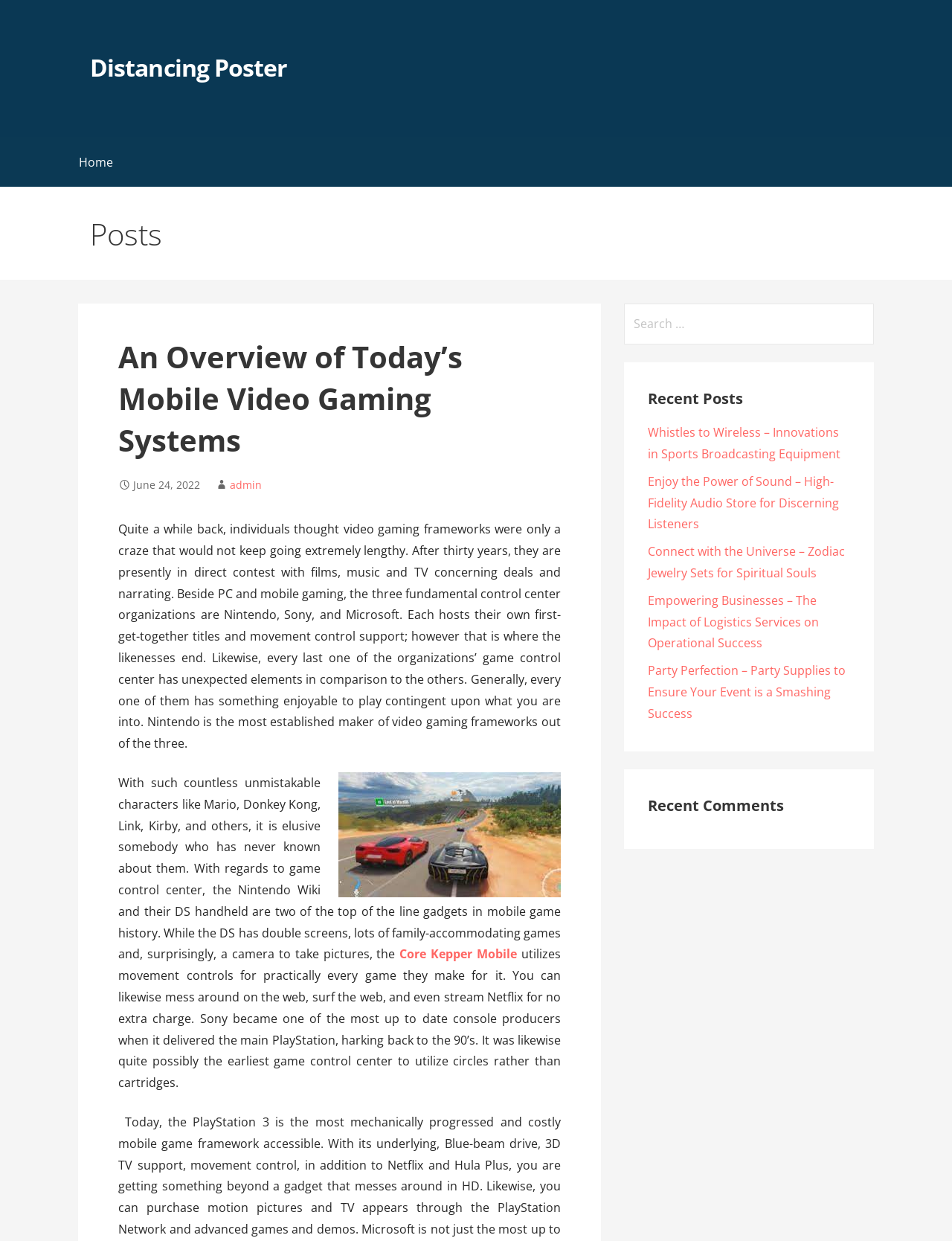What is the name of the handheld device mentioned?
Please give a detailed and thorough answer to the question, covering all relevant points.

The webpage mentions a handheld device called the DS, which is a product of Nintendo, as stated in the text 'the Nintendo Wiki and their DS handheld are two of the top of the line gadgets in mobile game history'.